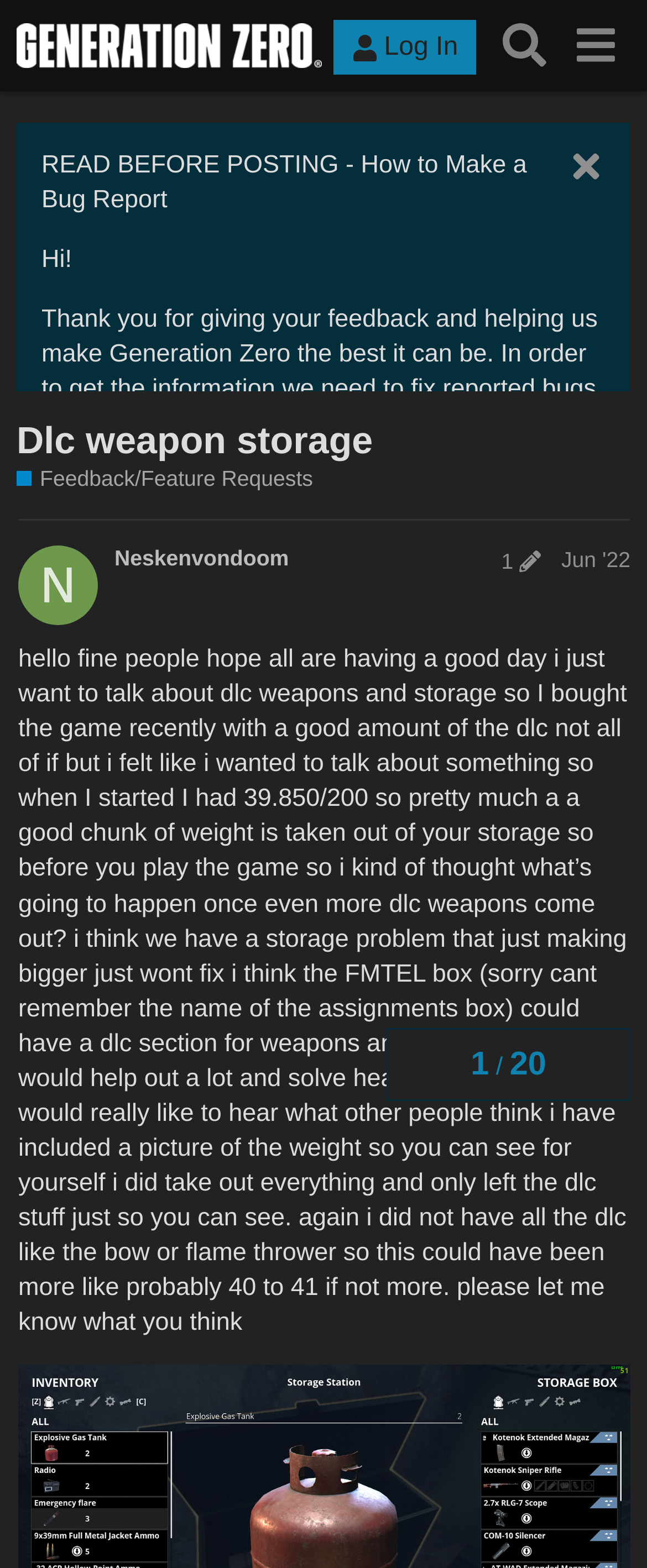Locate the bounding box of the UI element described in the following text: "alt="Generation Zero Forum"".

[0.026, 0.01, 0.499, 0.048]